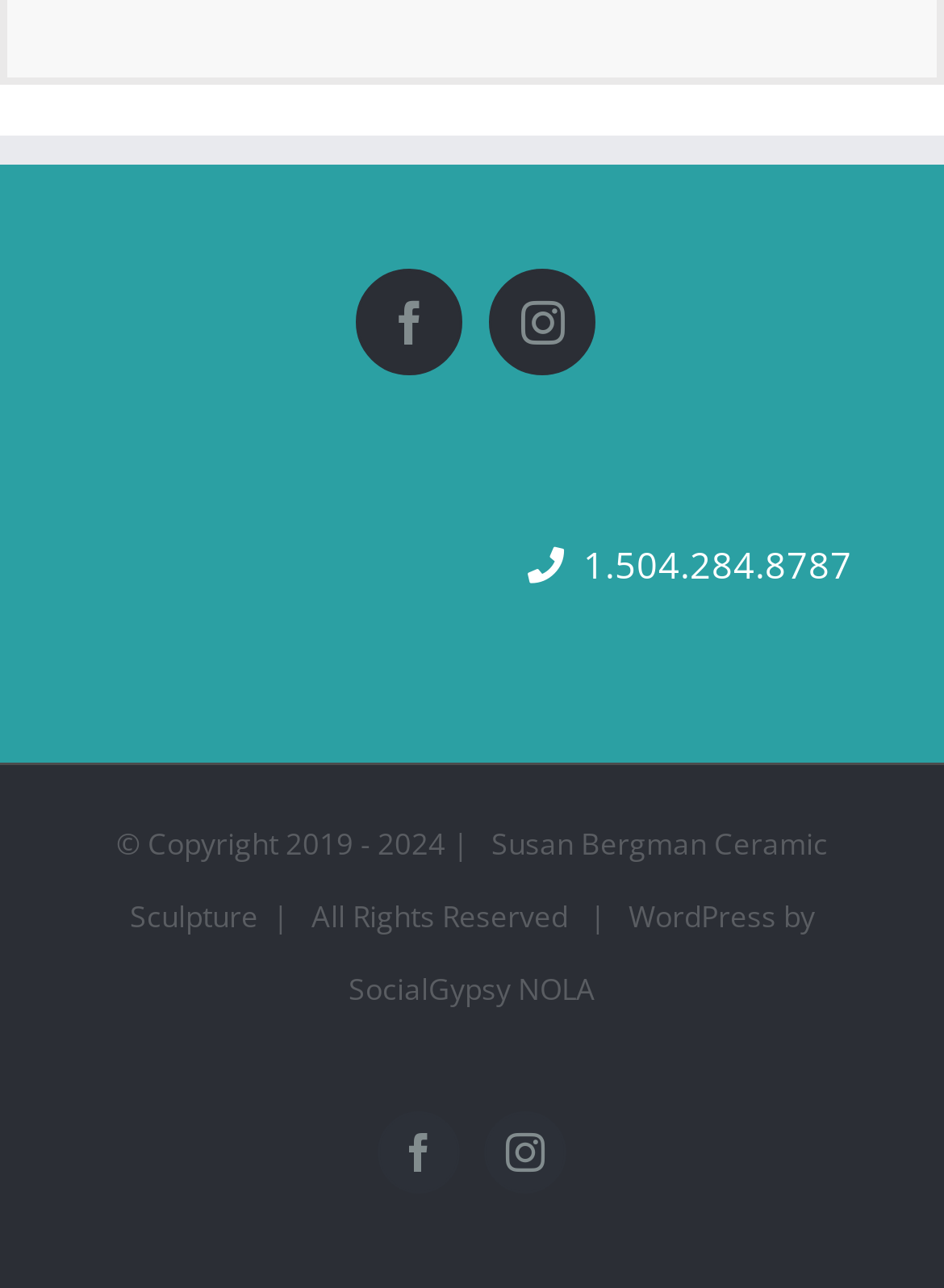Given the element description Instagram, predict the bounding box coordinates for the UI element in the webpage screenshot. The format should be (top-left x, top-left y, bottom-right x, bottom-right y), and the values should be between 0 and 1.

[0.513, 0.864, 0.6, 0.928]